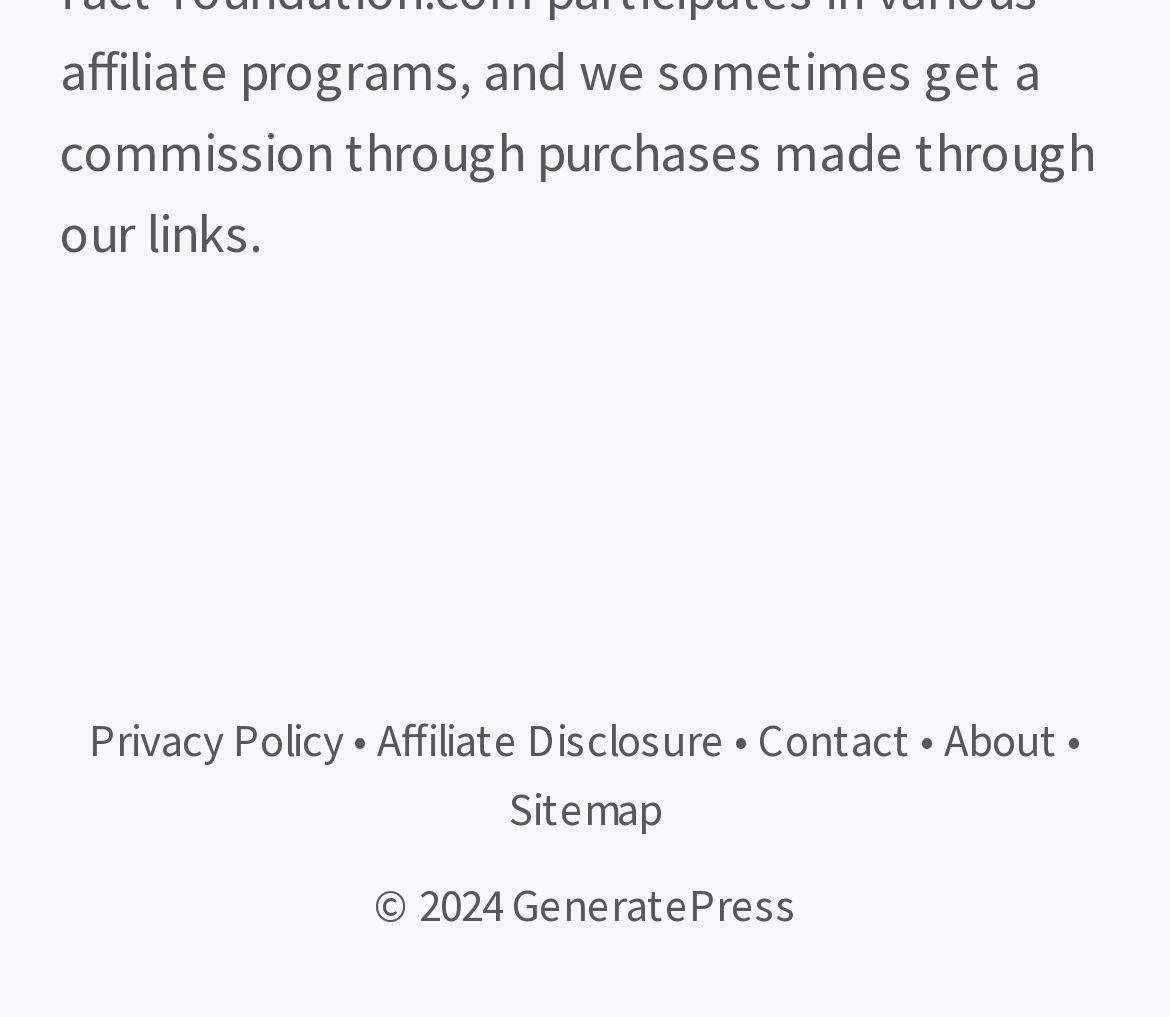What is the position of the 'Sitemap' link?
Using the image, provide a detailed and thorough answer to the question.

I compared the y1 and y2 coordinates of the 'Sitemap' link with the other links in the complementary section and found that it has a higher y1 value, indicating that it is positioned below the other links.